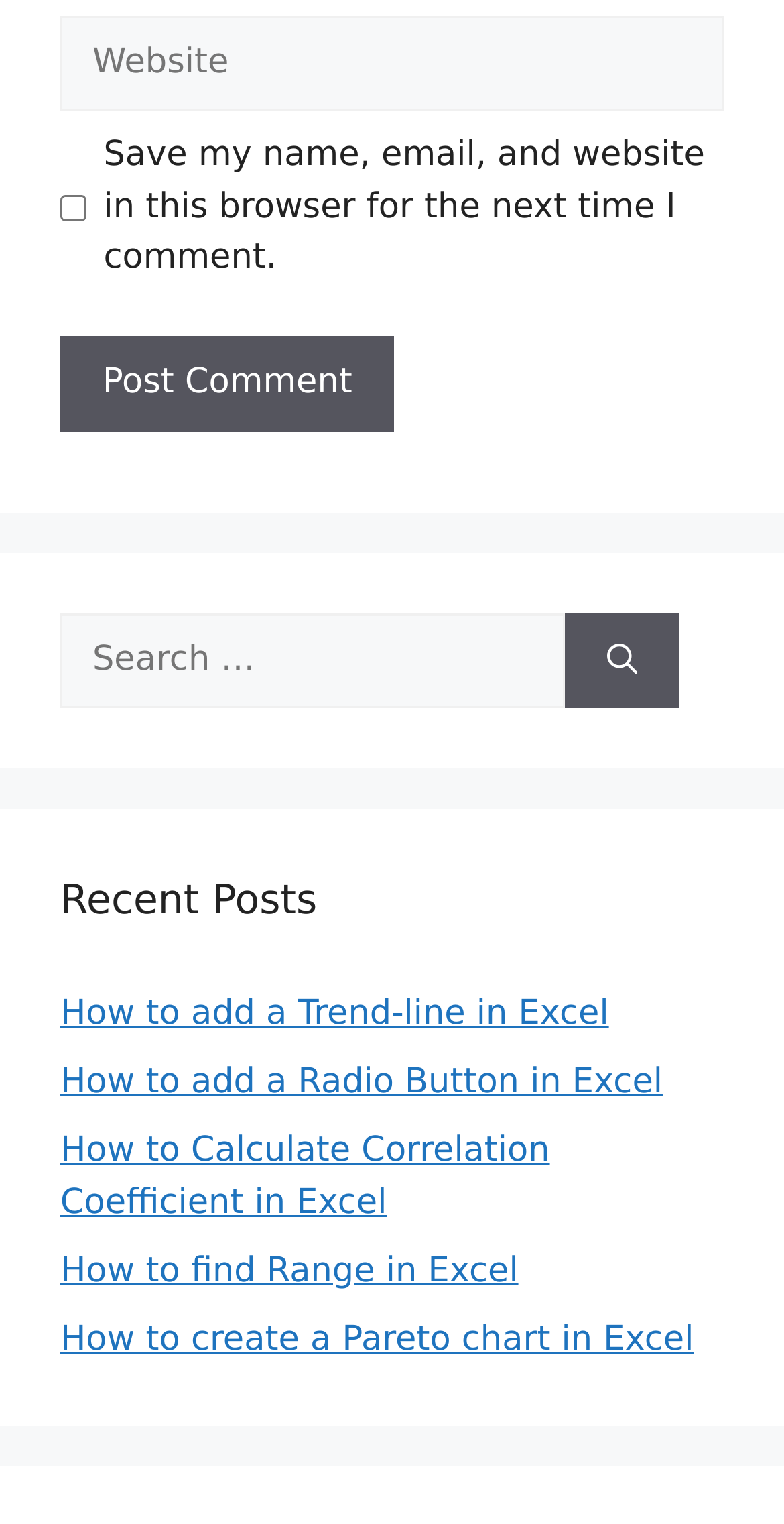Pinpoint the bounding box coordinates of the clickable element needed to complete the instruction: "Search for something". The coordinates should be provided as four float numbers between 0 and 1: [left, top, right, bottom].

[0.077, 0.402, 0.721, 0.465]